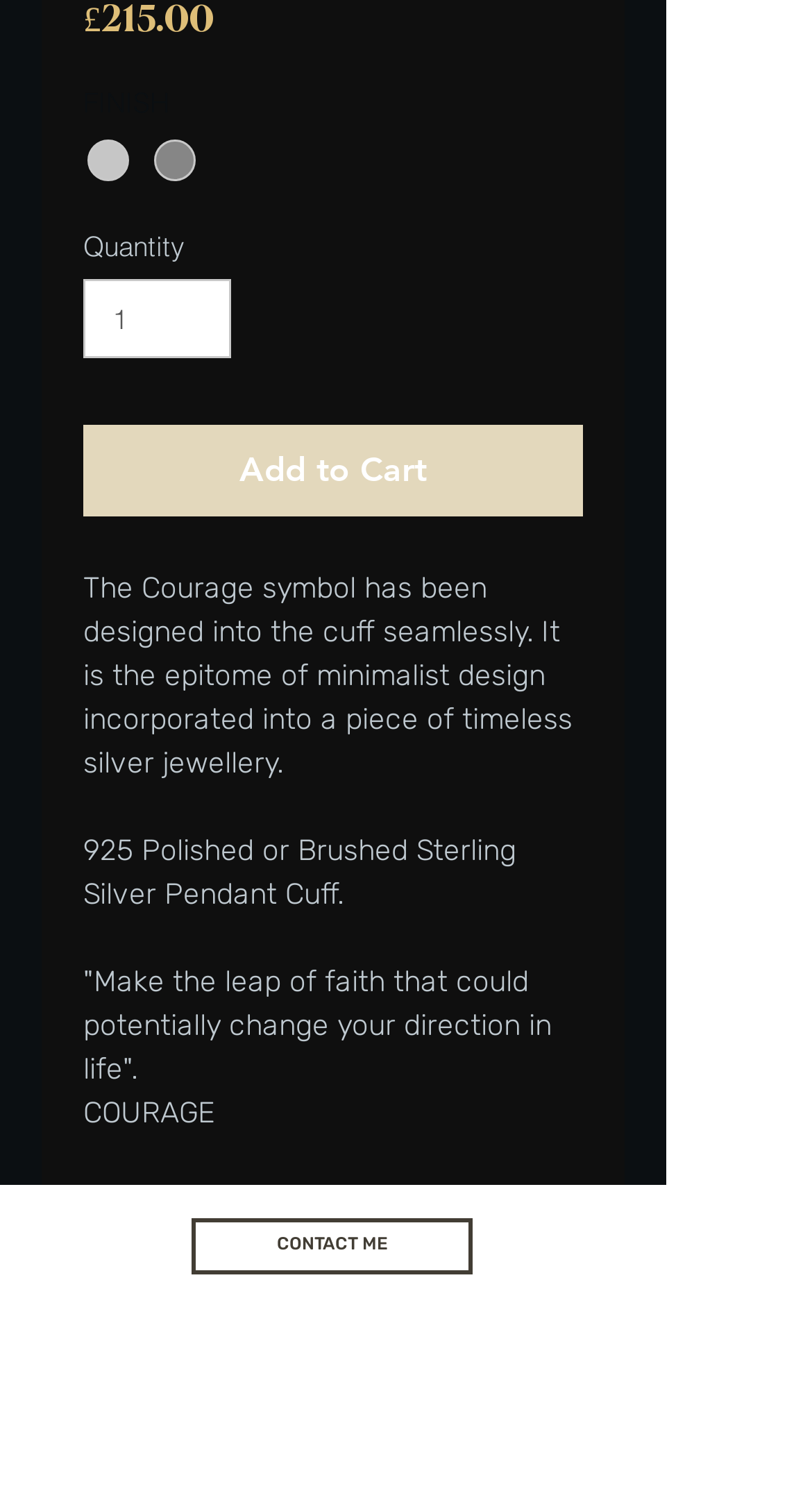Please provide a comprehensive answer to the question based on the screenshot: What are the finish options for the product?

The webpage provides two finish options for the product, which are POLISHED and MATT, as indicated by the radio buttons.